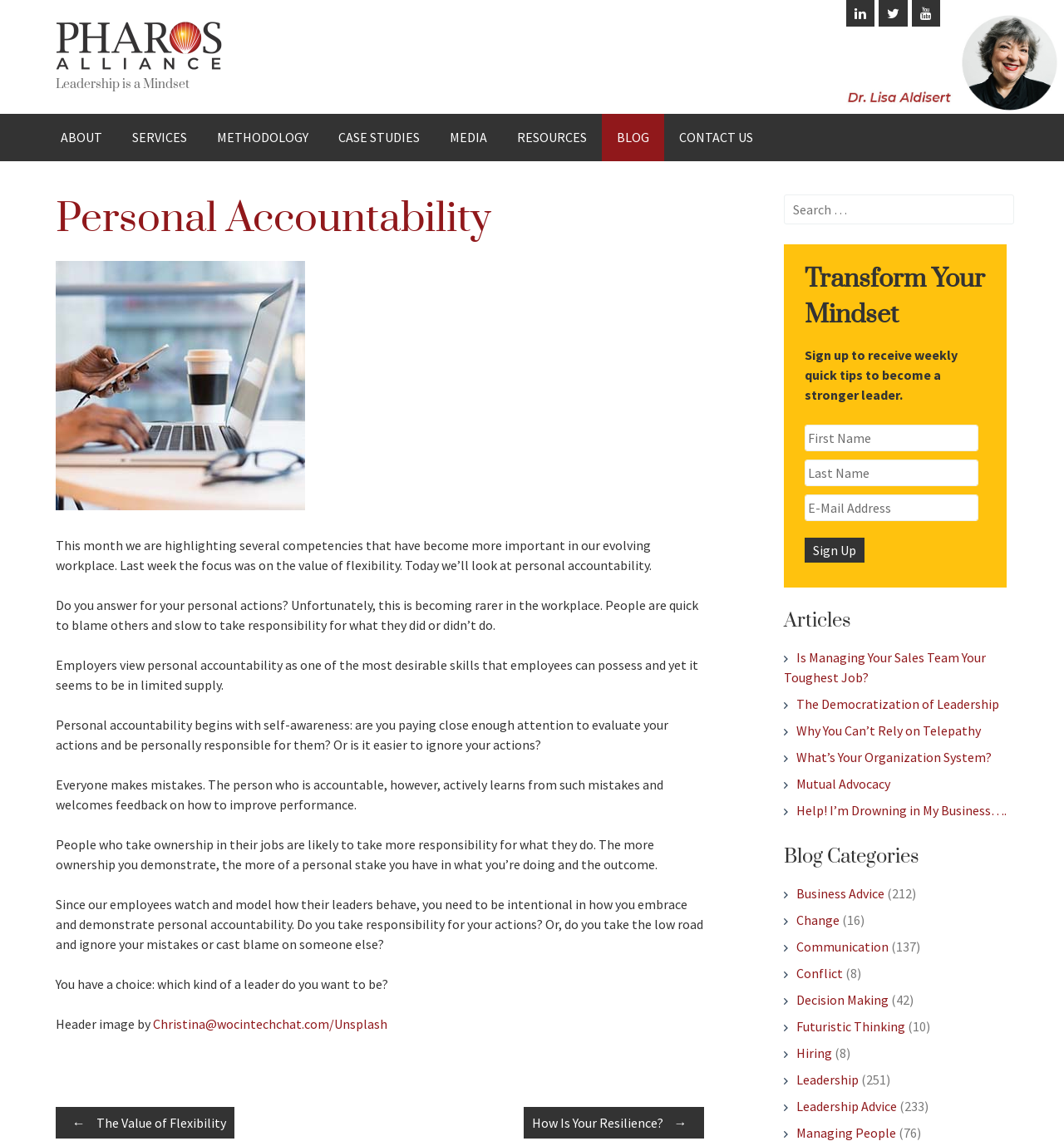Provide the bounding box coordinates, formatted as (top-left x, top-left y, bottom-right x, bottom-right y), with all values being floating point numbers between 0 and 1. Identify the bounding box of the UI element that matches the description: Case Studies

[0.304, 0.099, 0.409, 0.141]